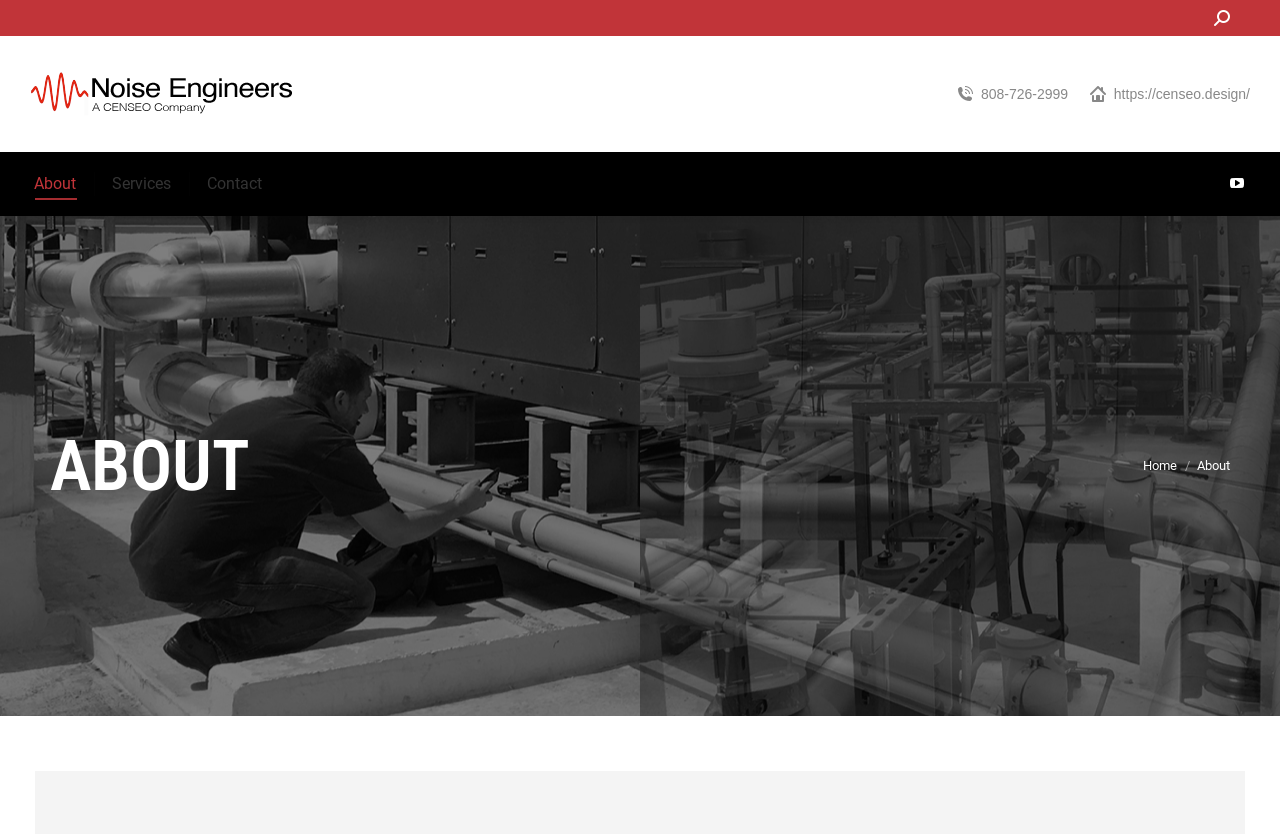Please identify the bounding box coordinates of the region to click in order to complete the given instruction: "Go to About page". The coordinates should be four float numbers between 0 and 1, i.e., [left, top, right, bottom].

[0.023, 0.204, 0.062, 0.237]